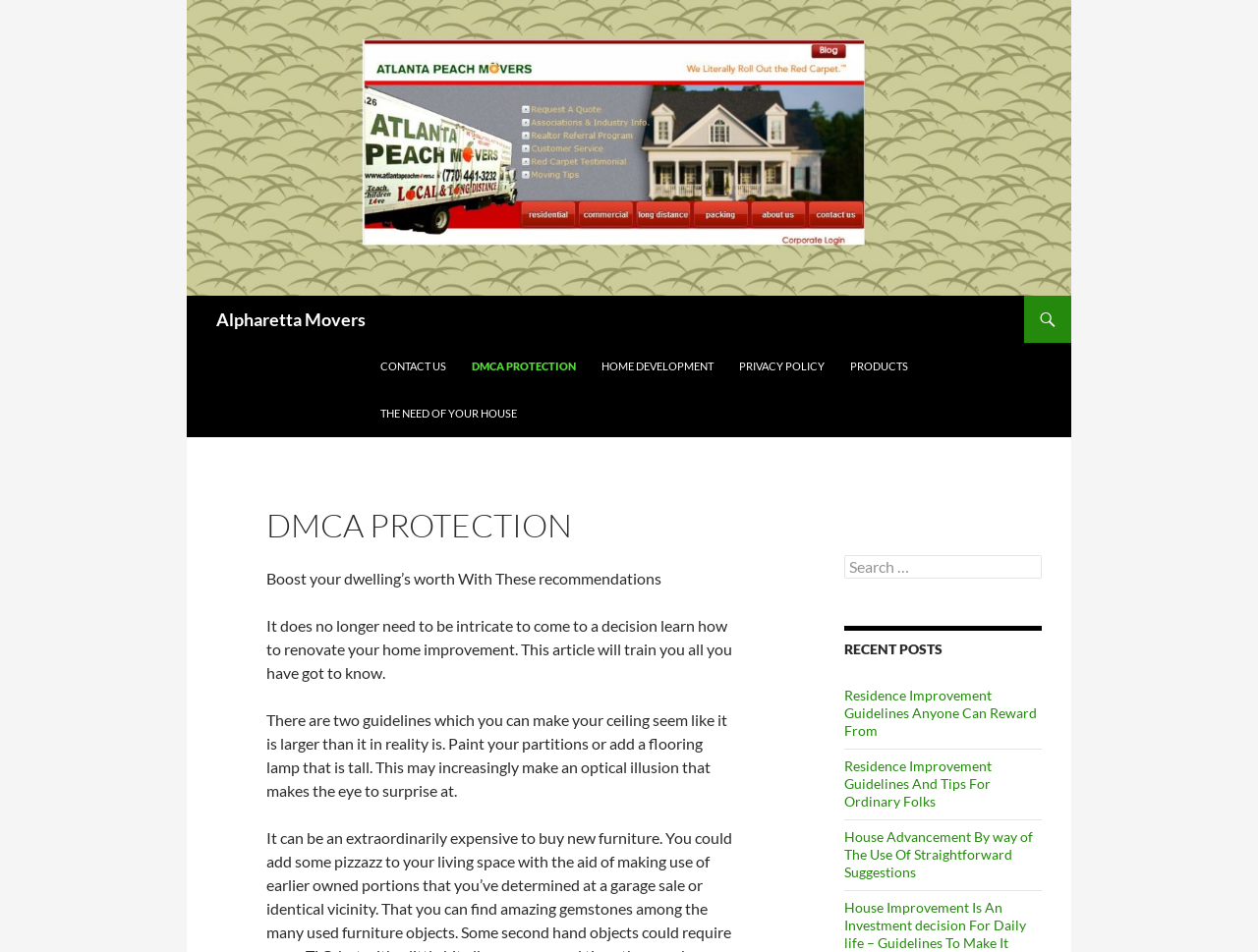Determine the bounding box for the UI element as described: "The Need of Your House". The coordinates should be represented as four float numbers between 0 and 1, formatted as [left, top, right, bottom].

[0.293, 0.409, 0.42, 0.459]